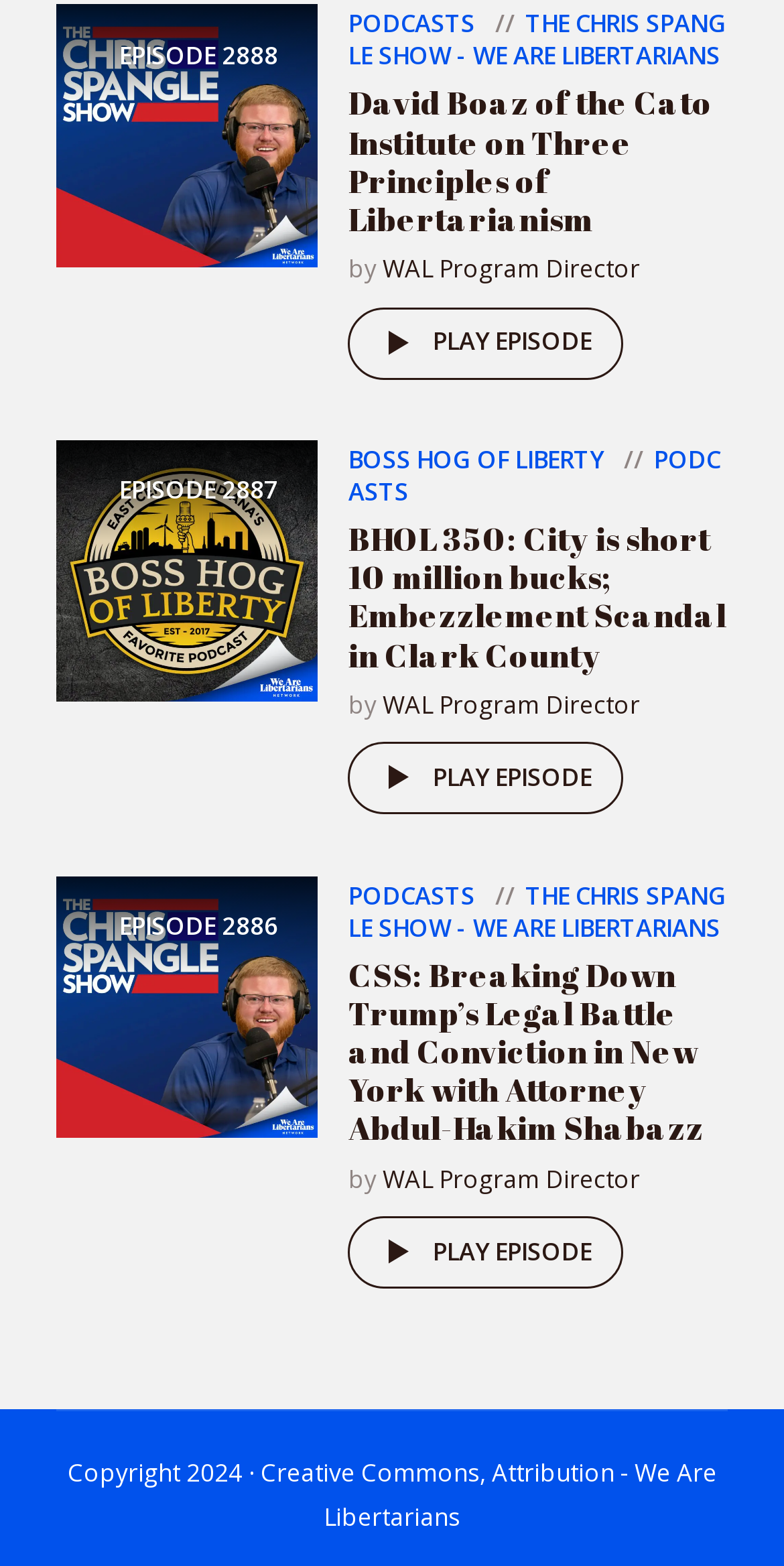Predict the bounding box coordinates for the UI element described as: "WAL Program Director". The coordinates should be four float numbers between 0 and 1, presented as [left, top, right, bottom].

[0.488, 0.161, 0.816, 0.183]